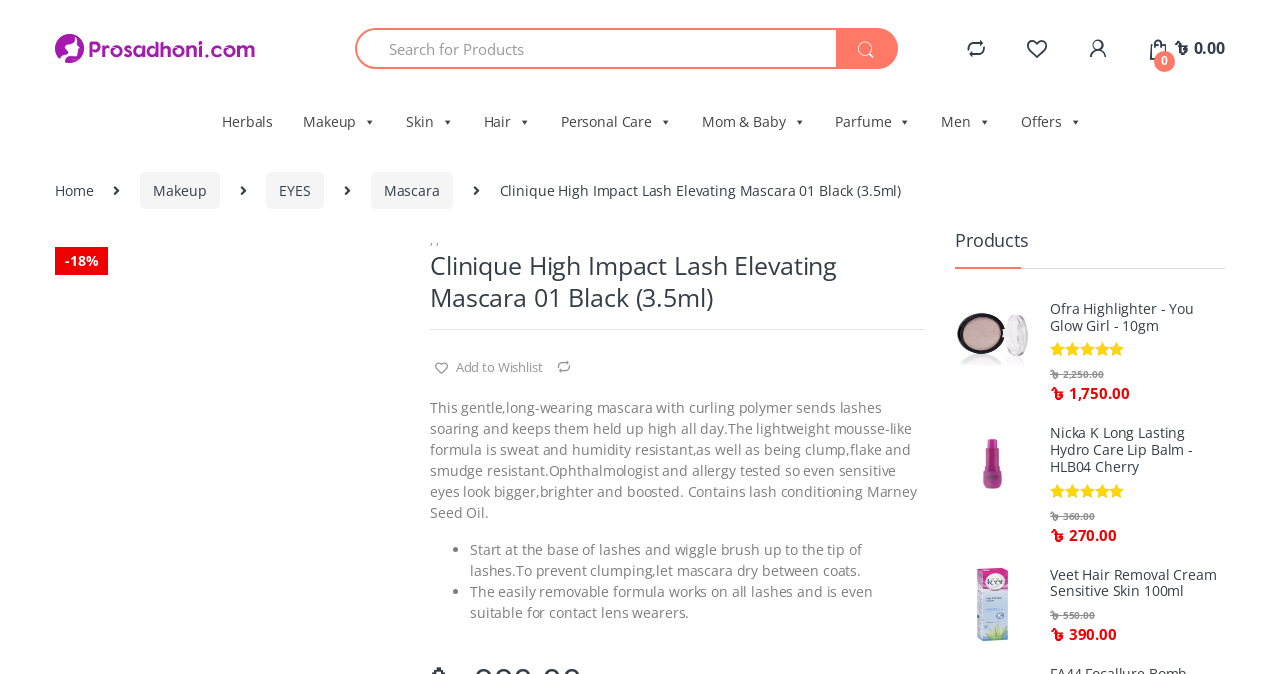Kindly determine the bounding box coordinates for the area that needs to be clicked to execute this instruction: "Go to Makeup category".

[0.229, 0.144, 0.294, 0.218]